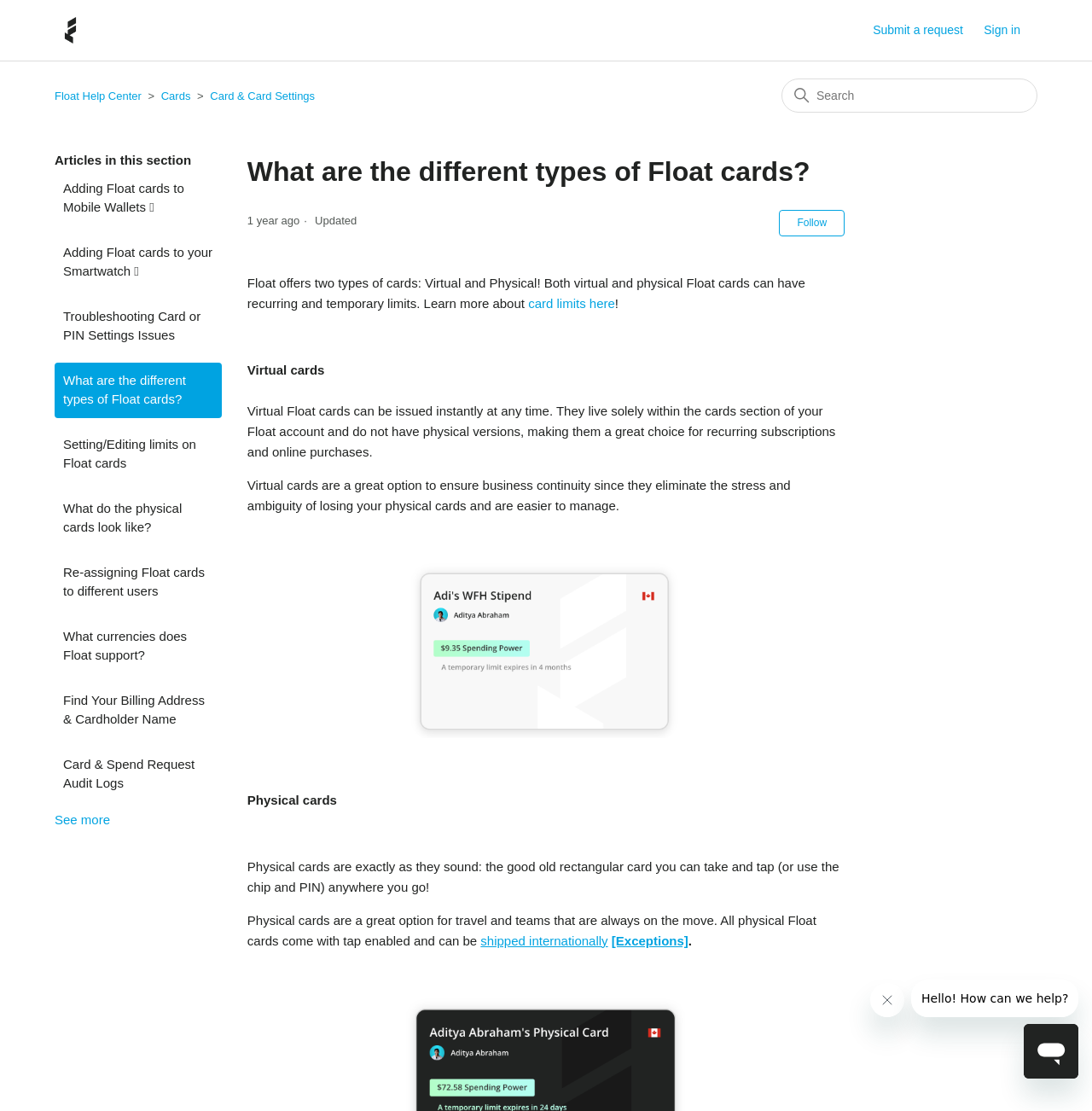Give a detailed account of the webpage, highlighting key information.

The webpage is the Float Help Center, which provides information about Float cards. At the top left, there is a link to the Float Help Center home page, accompanied by an image. On the top right, there are links to submit a request and a sign-in button. Below these, there is a navigation menu with links to Float Help Center, Cards, and Card & Card Settings.

In the main content area, there is a search bar with a search box and a list of links to various articles related to Float cards, such as adding cards to mobile wallets, troubleshooting card settings, and setting limits on cards.

The main article on the page is titled "What are the different types of Float cards?" and has a heading with the same title. The article explains that Float offers two types of cards: Virtual and Physical. Virtual cards can be issued instantly and are suitable for recurring subscriptions and online purchases, while physical cards are traditional cards that can be used for travel and teams on the move.

The article is divided into sections, with headings and paragraphs of text explaining the features and benefits of each type of card. There are also images and links to additional information, such as learning more about card limits and shipping internationally. At the bottom of the article, there is a button to follow the article and a note indicating that it has not been followed by anyone yet.

On the bottom right, there are three iframes, one with a close message, one with a message from the company, and one with a button to launch a messaging window.